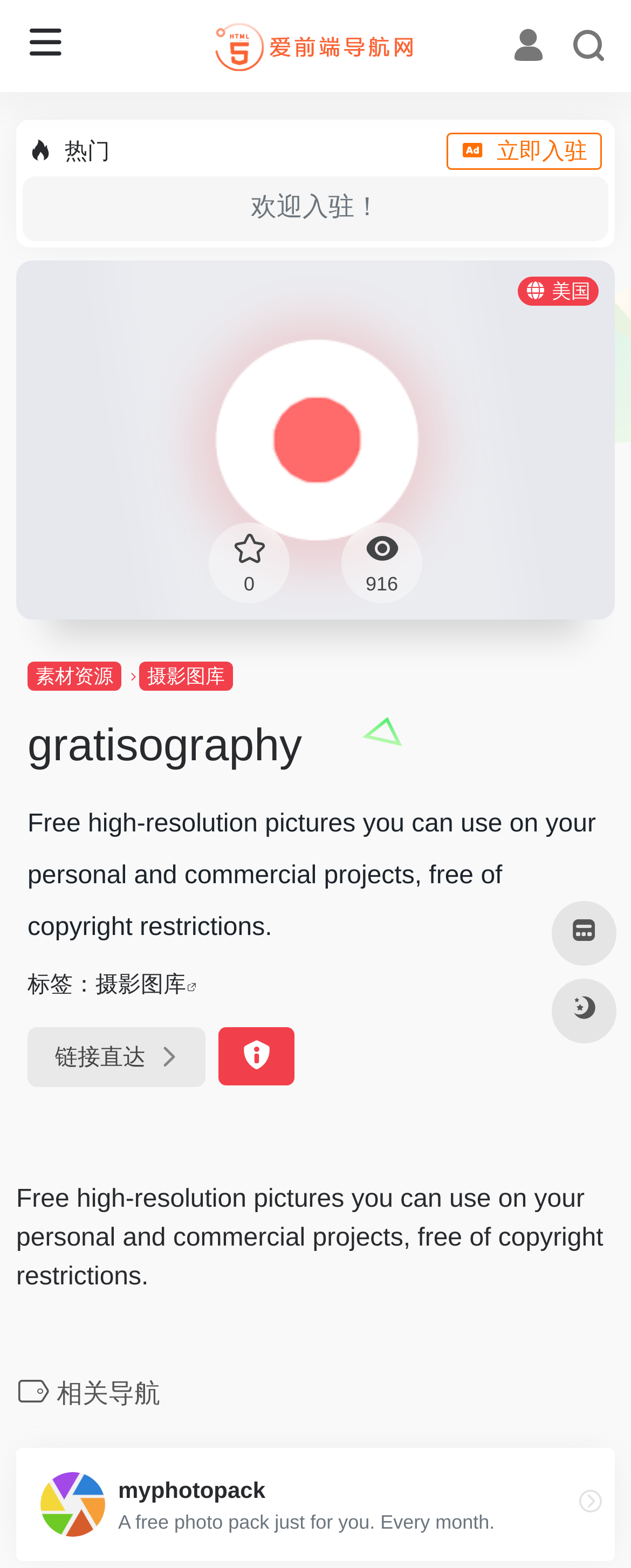How many image categories are there?
Based on the image, answer the question with a single word or brief phrase.

5